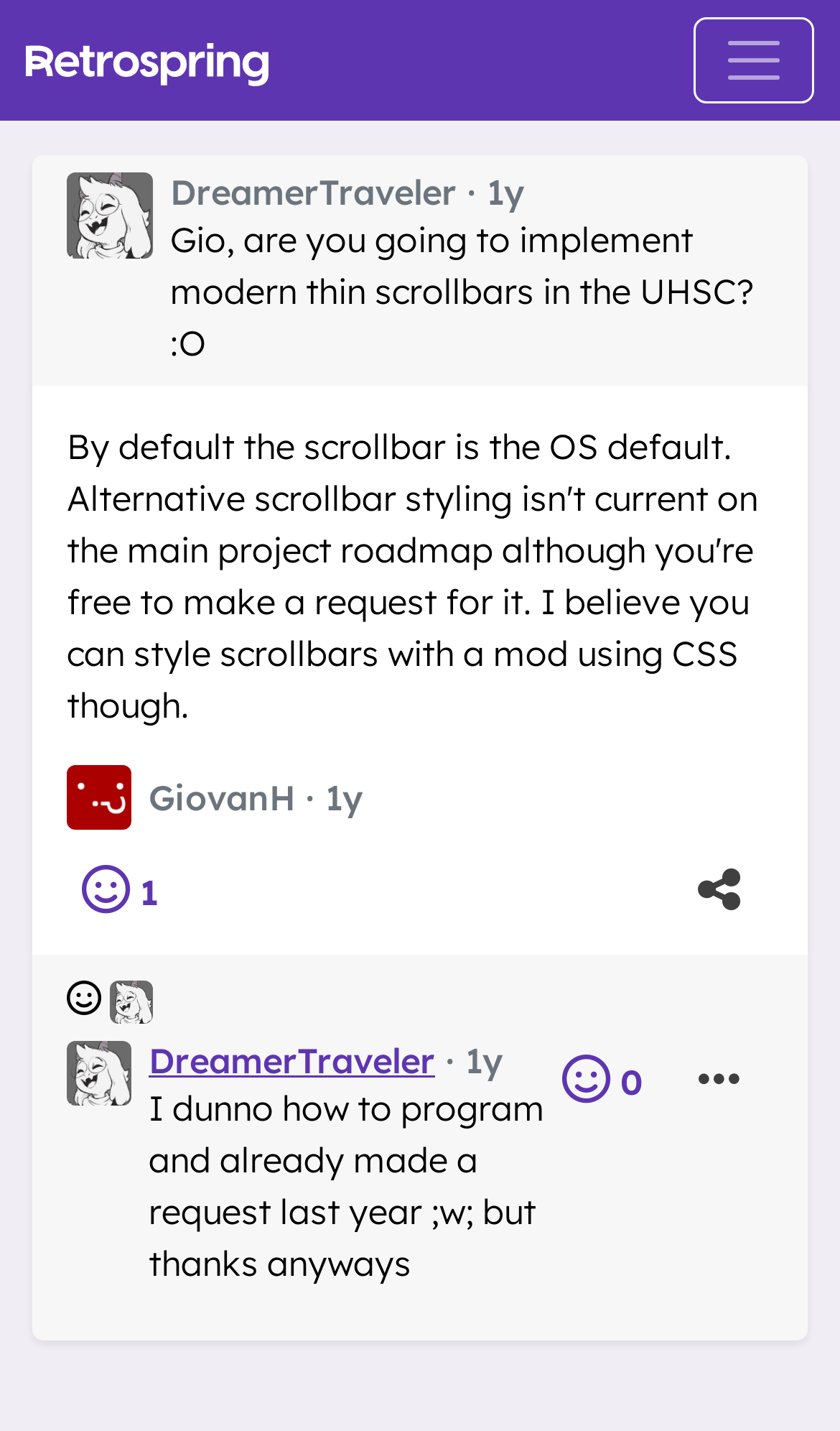Who asked GiovanH a question?
Please use the image to provide an in-depth answer to the question.

The question is asked by analyzing the conversation structure on the webpage. The question 'Gio, are you going to implement modern thin scrollbars in the UHSC? :O' is asked by DreamerTraveler, as indicated by the username and timestamp 'DreamerTraveler · 1y' above the question.